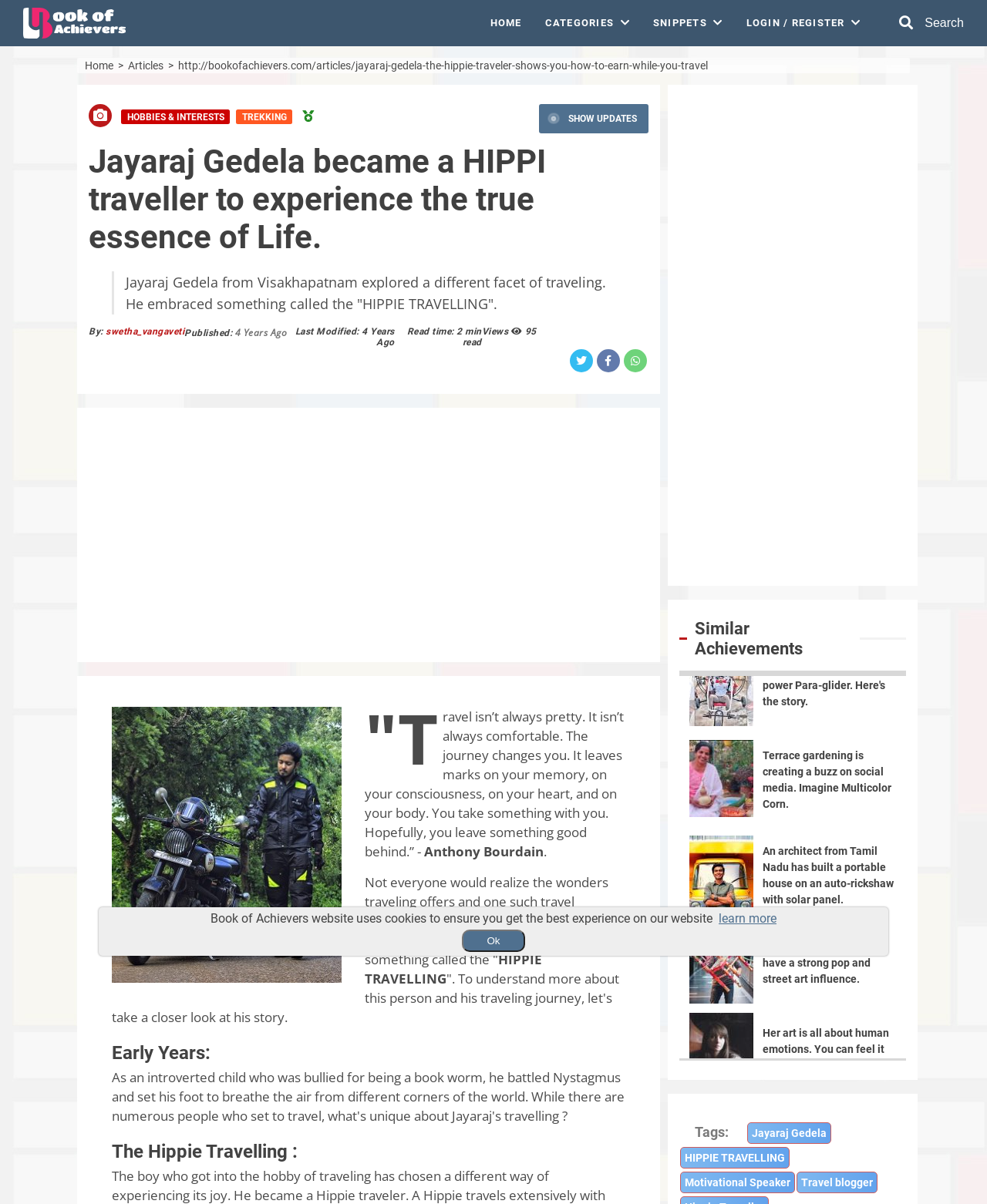Identify the bounding box coordinates of the region I need to click to complete this instruction: "View the image of Jayaraj Gedela".

[0.113, 0.587, 0.346, 0.816]